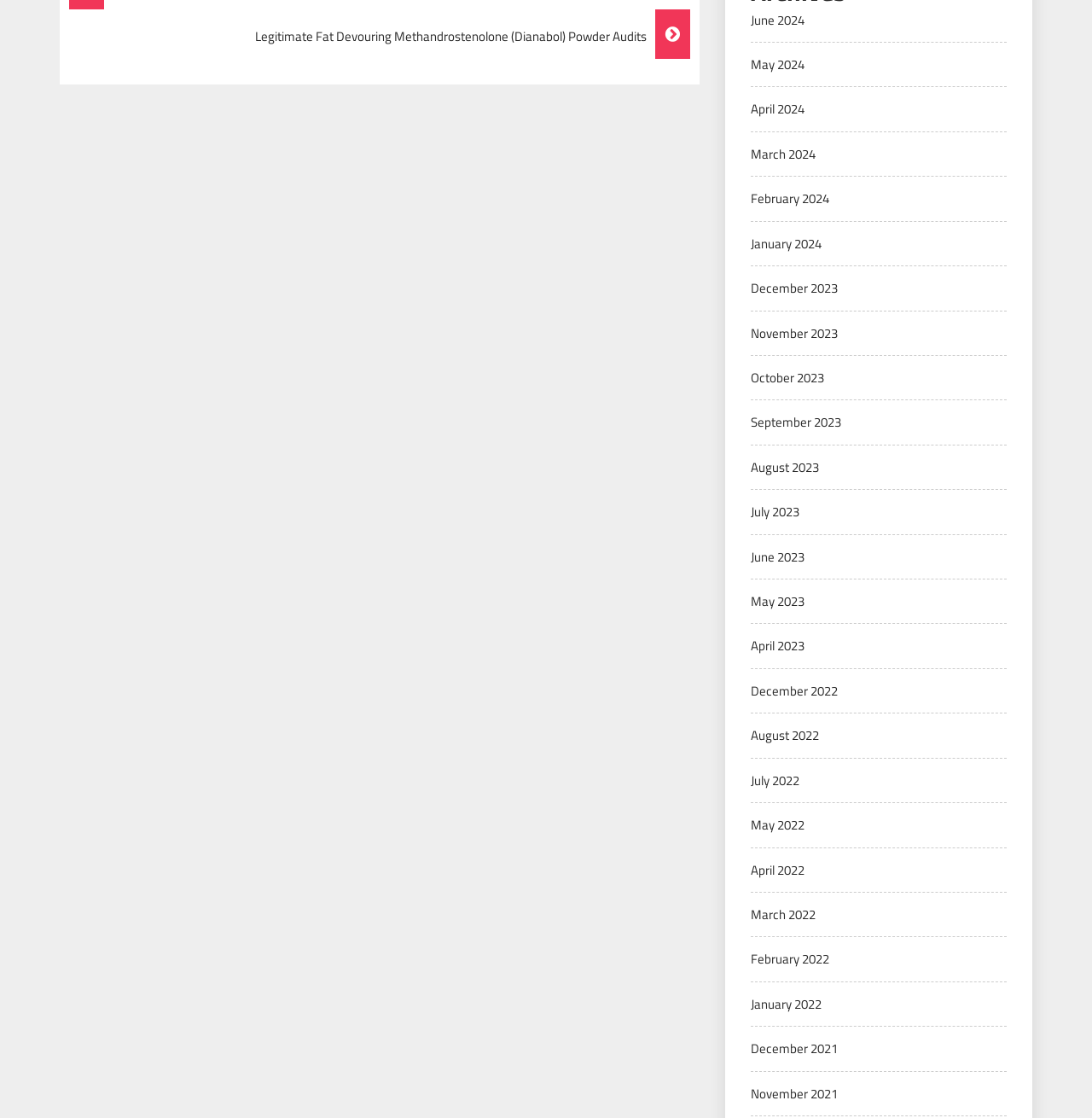Show the bounding box coordinates for the HTML element as described: "December 2023".

[0.688, 0.249, 0.767, 0.266]